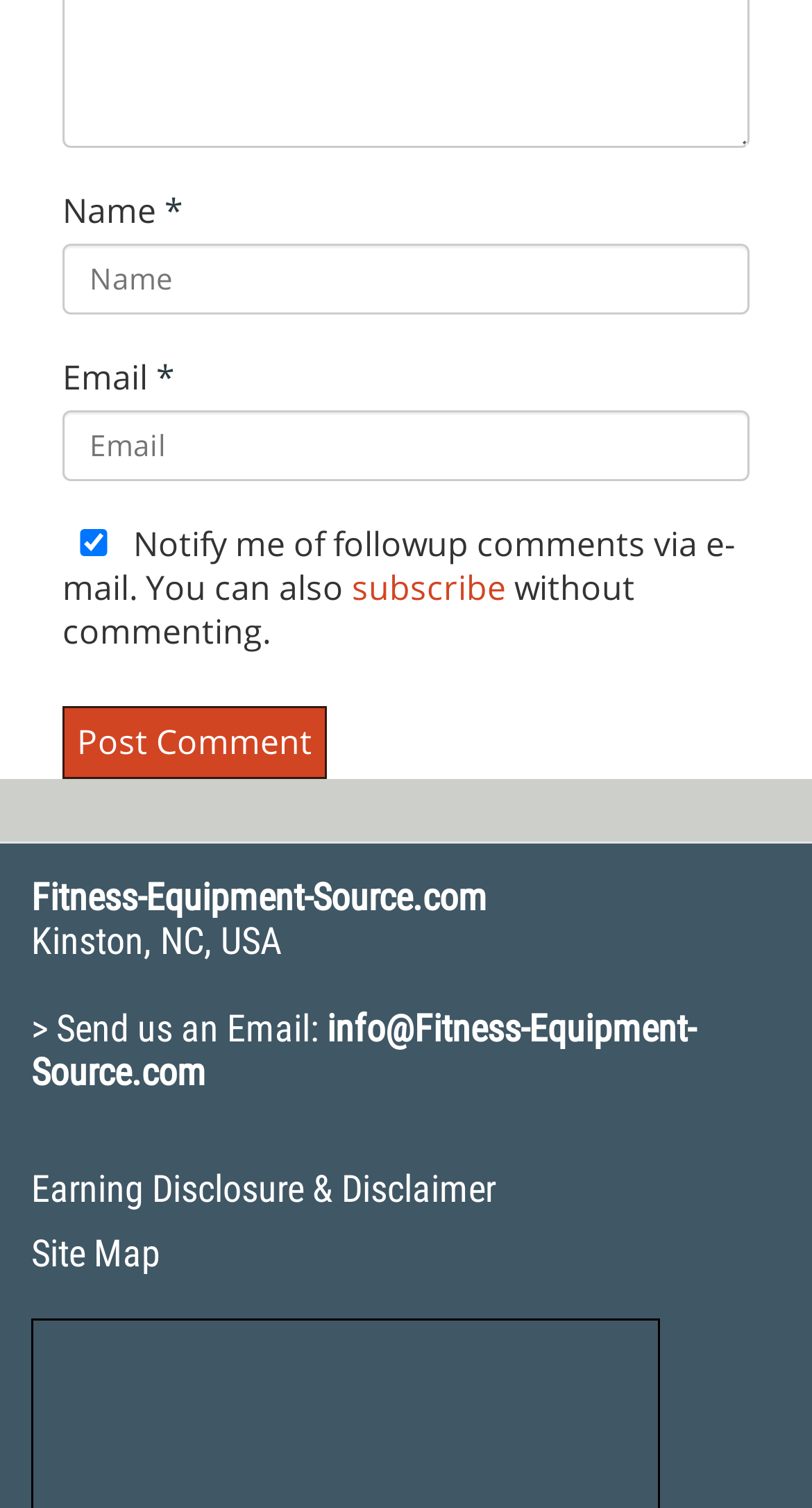Please determine the bounding box coordinates for the element with the description: "Toggle navigation".

None